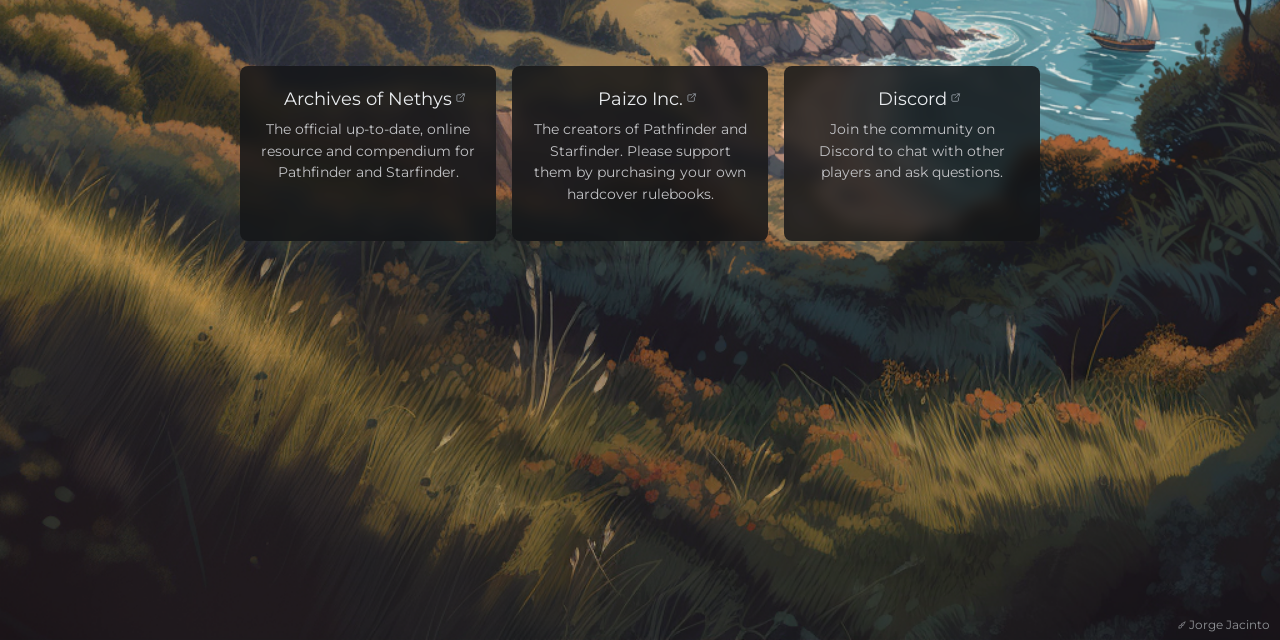Based on the provided description, "Archives of Nethys", find the bounding box of the corresponding UI element in the screenshot.

[0.203, 0.135, 0.372, 0.178]